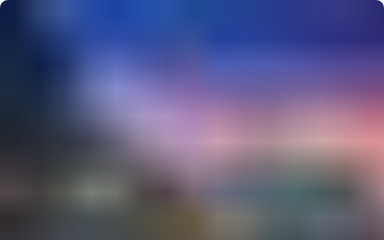Explain the scene depicted in the image, including all details.

The image showcases the exterior of the UF Health Heart & Vascular Hospital, set against a vibrant twilight sky that transitions from deep blue to soft purple hues. The hospital’s architectural features are illuminated, highlighting the modern design and welcoming atmosphere of the facility. In the foreground, the setting indicates a well-maintained landscape, suggesting a focus on patient care in a serene environment. This visual emphasizes the hospital's role in providing comprehensive heart and vascular services while embodying a sense of community and support.